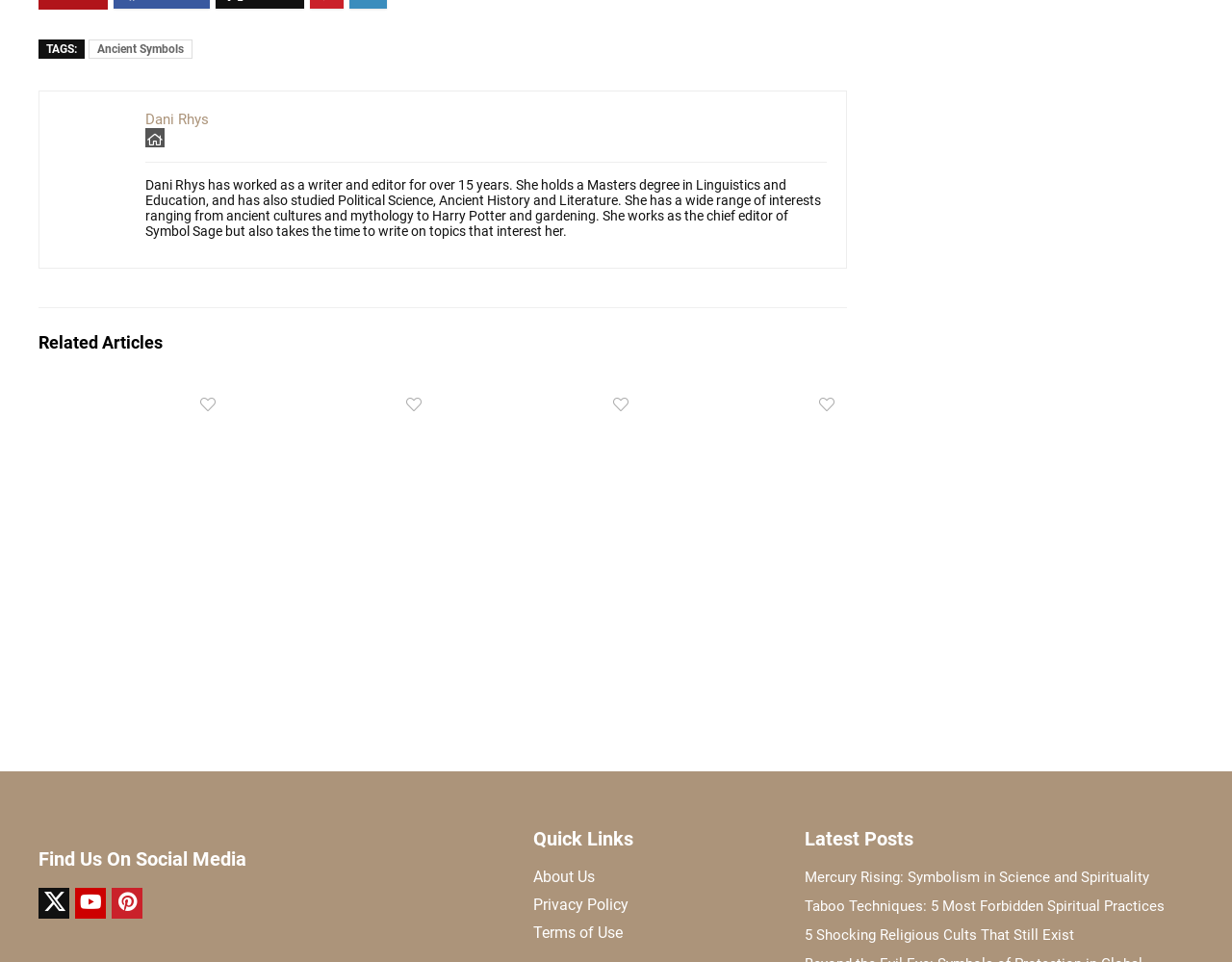Please find the bounding box coordinates in the format (top-left x, top-left y, bottom-right x, bottom-right y) for the given element description. Ensure the coordinates are floating point numbers between 0 and 1. Description: alt="angel number 113 meaning"

[0.031, 0.406, 0.185, 0.425]